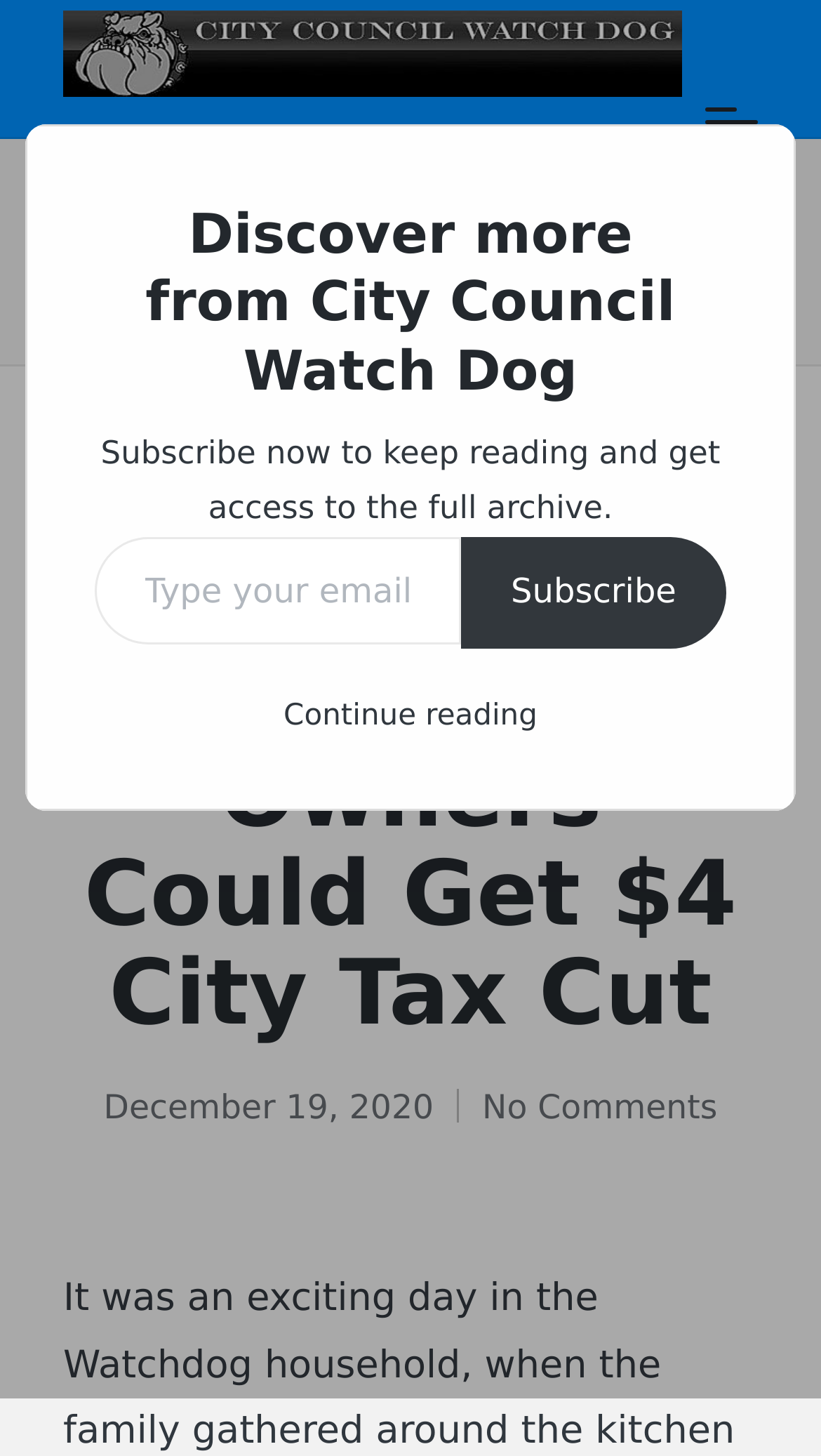How can users navigate to the top of the webpage?
Answer the question with as much detail as possible.

I discovered the answer by looking at the link element with the text 'Scroll to Top' at the bottom of the webpage, which suggests that clicking on it will take the user to the top of the webpage.